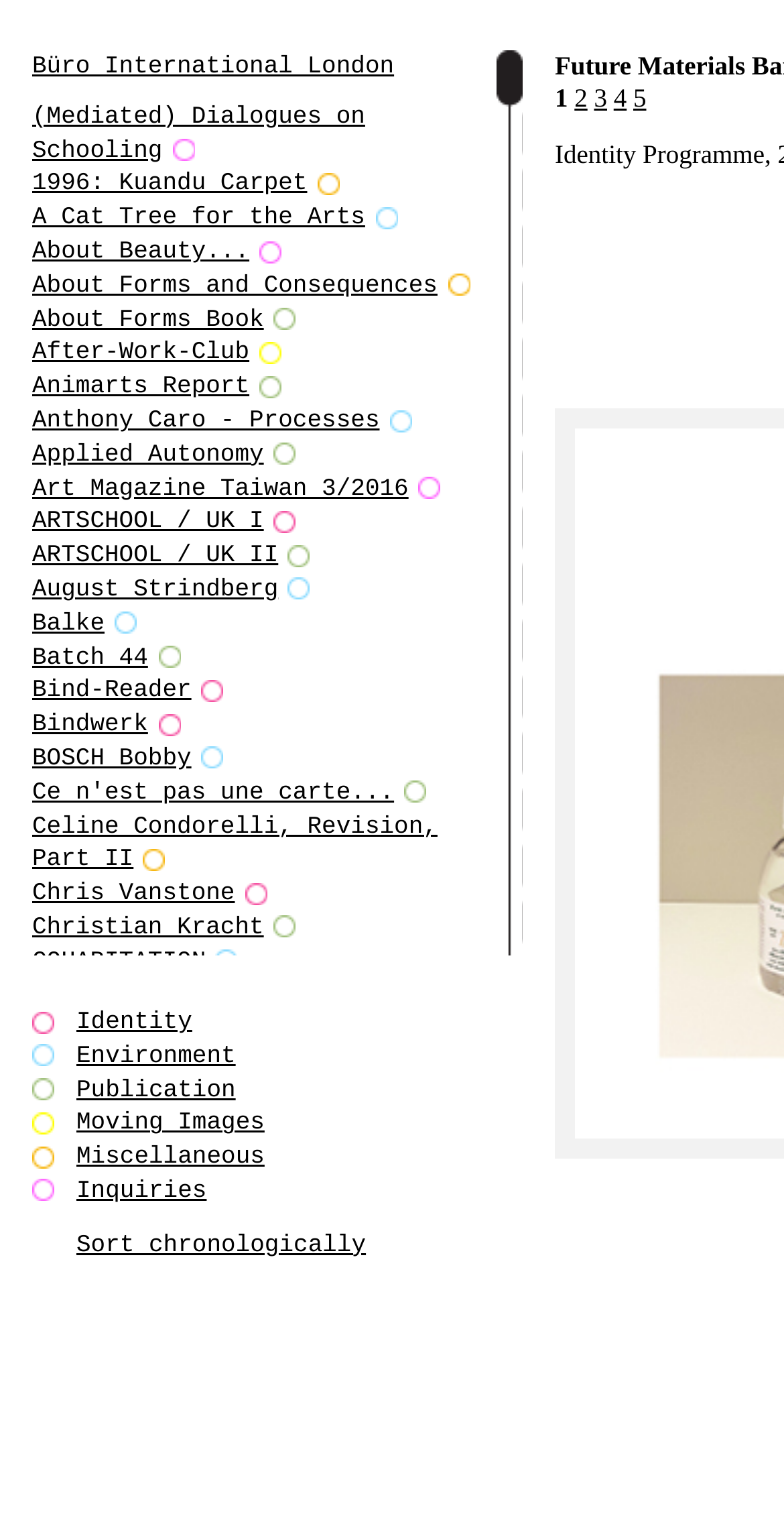How many pagination links are there?
Please provide an in-depth and detailed response to the question.

I looked for link elements with numeric text and found five links with the text '1', '2', '3', '4', and '5', which are likely pagination links.